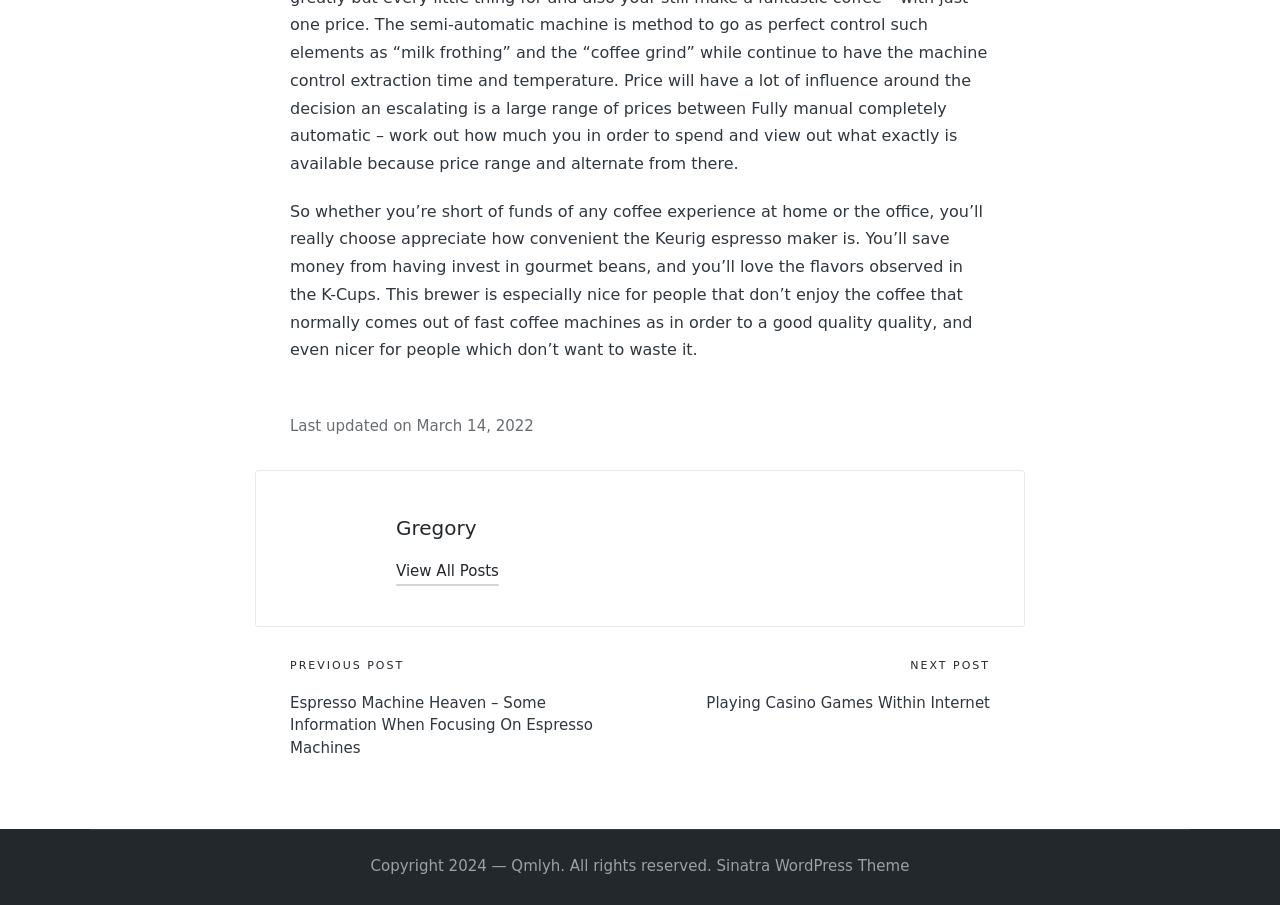Give a concise answer of one word or phrase to the question: 
Who is the author of the post?

Gregory